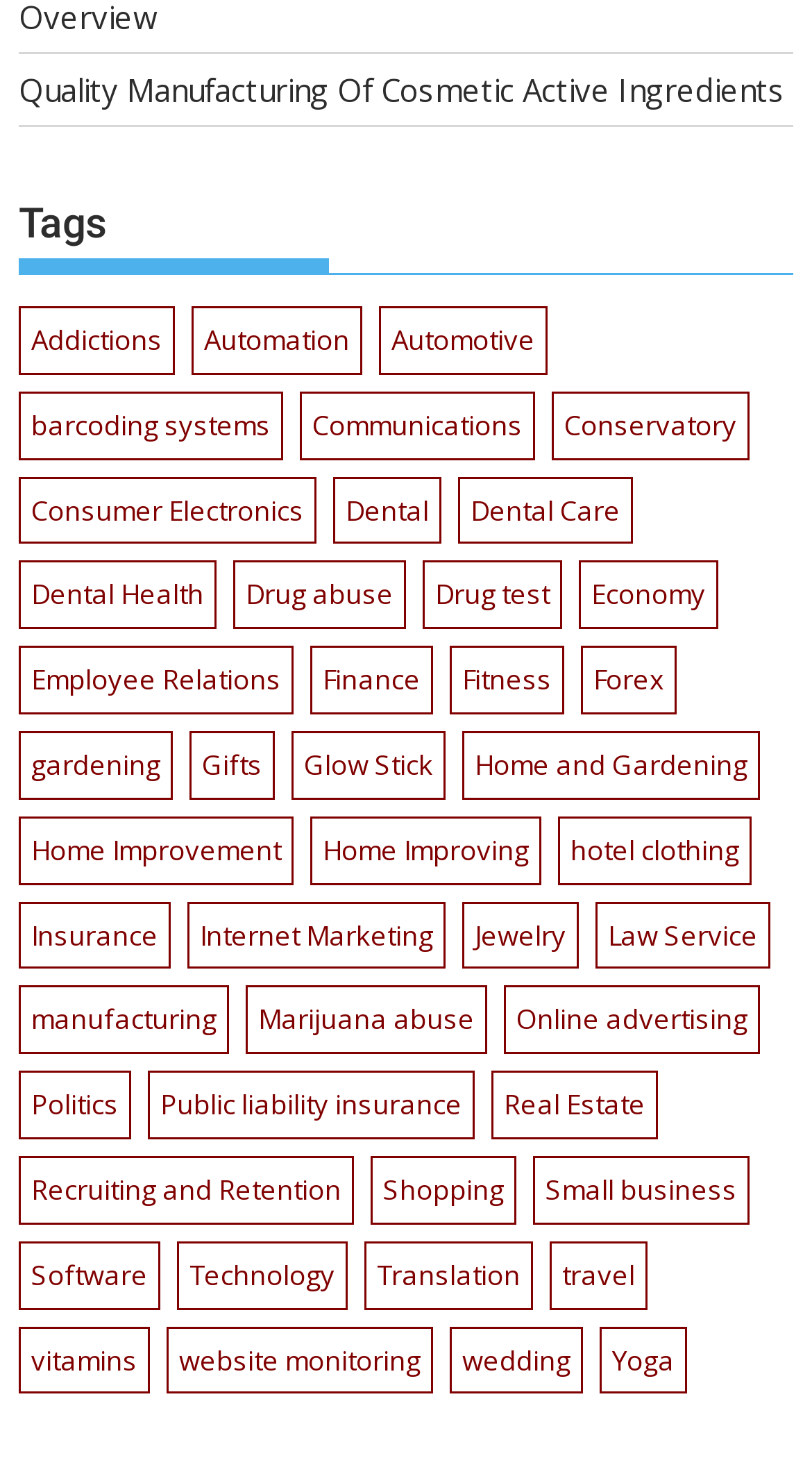Determine the bounding box coordinates for the clickable element required to fulfill the instruction: "View 'Dental Health' items". Provide the coordinates as four float numbers between 0 and 1, i.e., [left, top, right, bottom].

[0.023, 0.381, 0.266, 0.427]